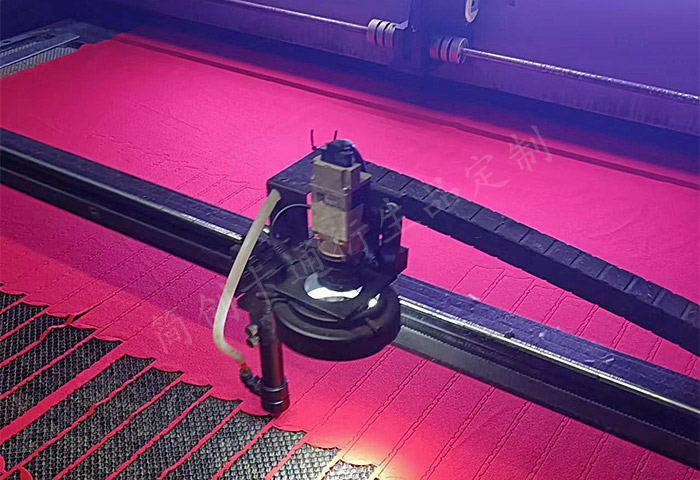What is the purpose of the guiding apparatus?
Please provide a comprehensive answer based on the information in the image.

The guiding apparatus is an integral part of the laser cutting machine's mechanism, and its purpose is to execute precise cuts on the fabric. This can be inferred from the caption, which describes the machine's mechanism and its ability to make precise cuts.